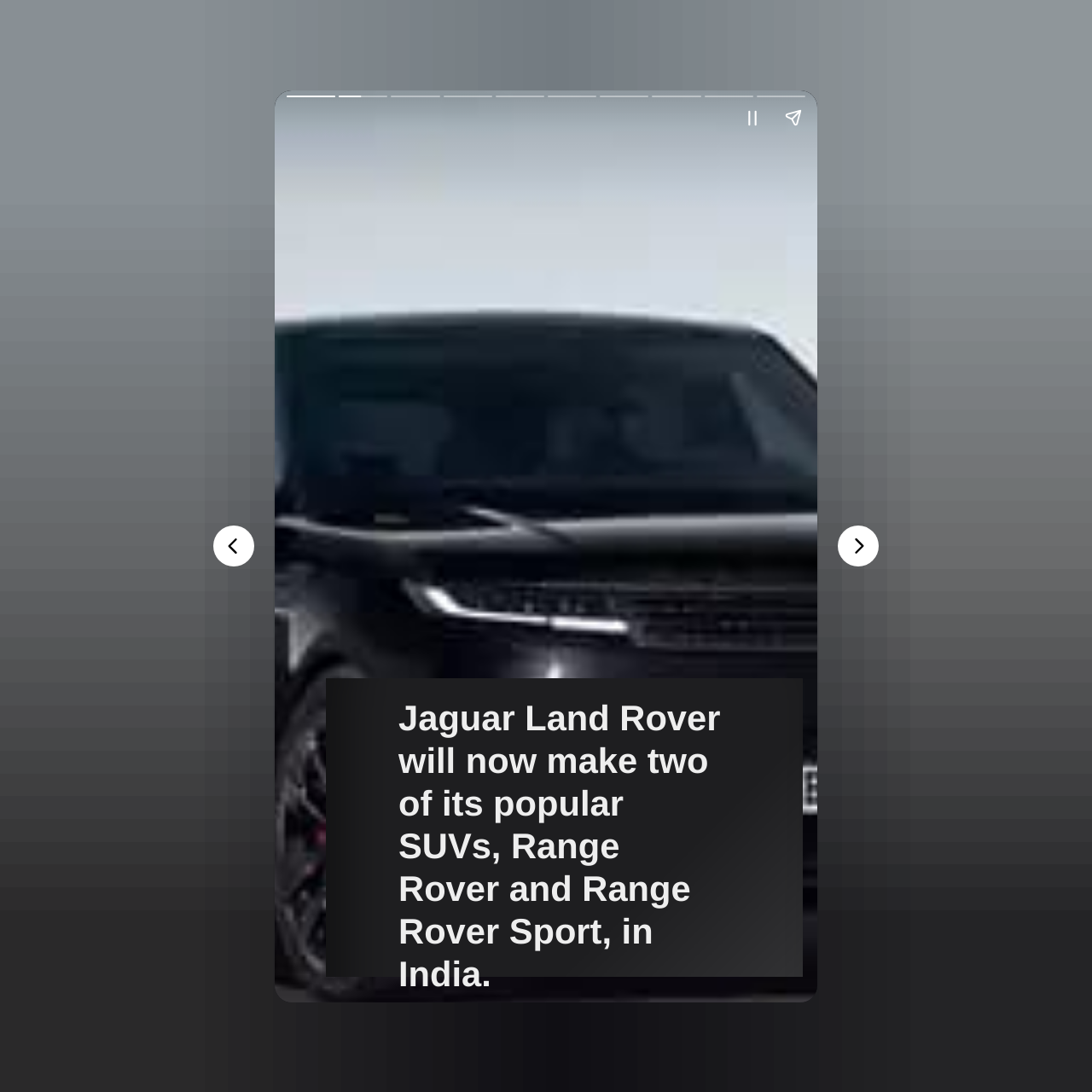Locate and provide the bounding box coordinates for the HTML element that matches this description: "Ogre".

None